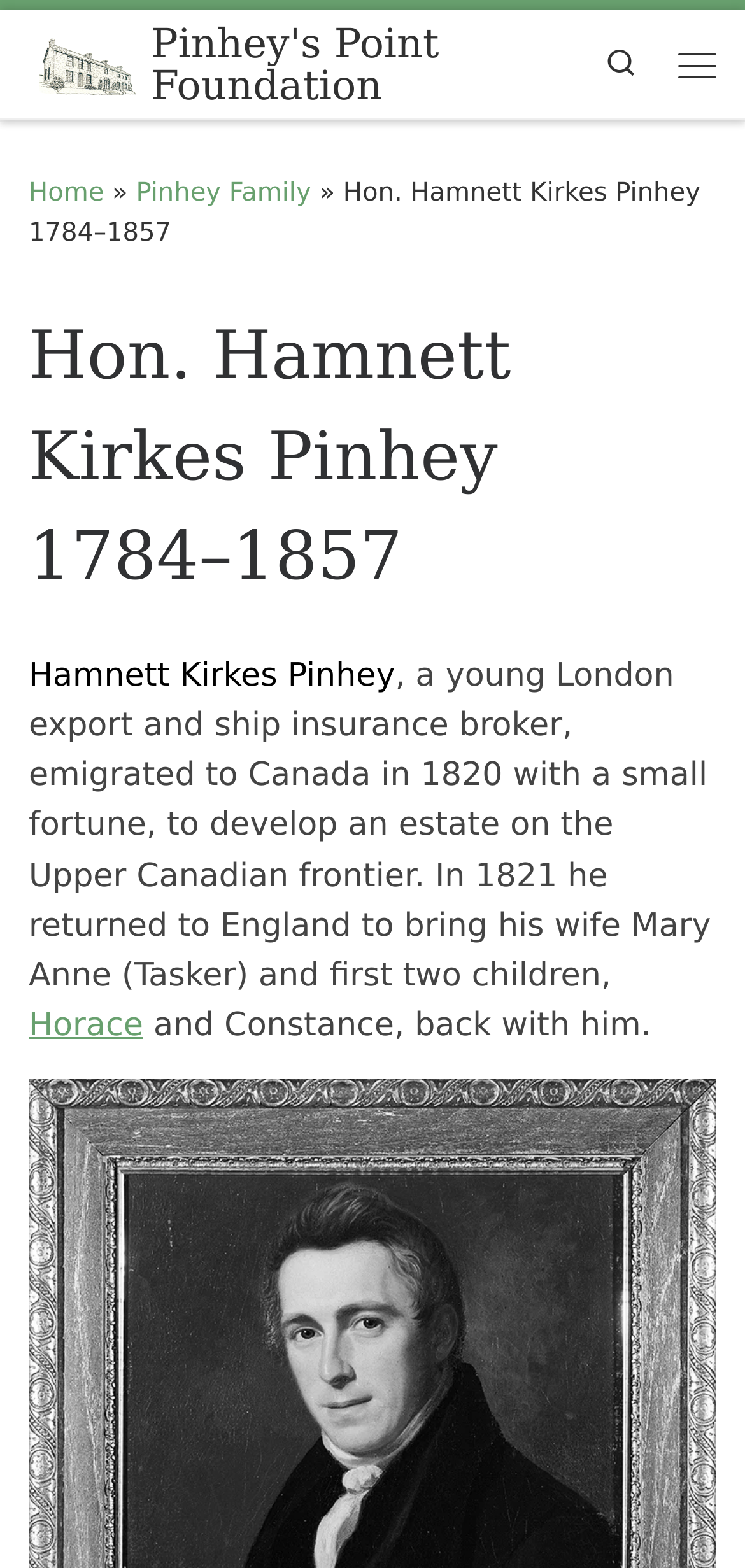Please answer the following question using a single word or phrase: 
What is the occupation of Hon. Hamnett Kirkes Pinhey?

ship insurance broker